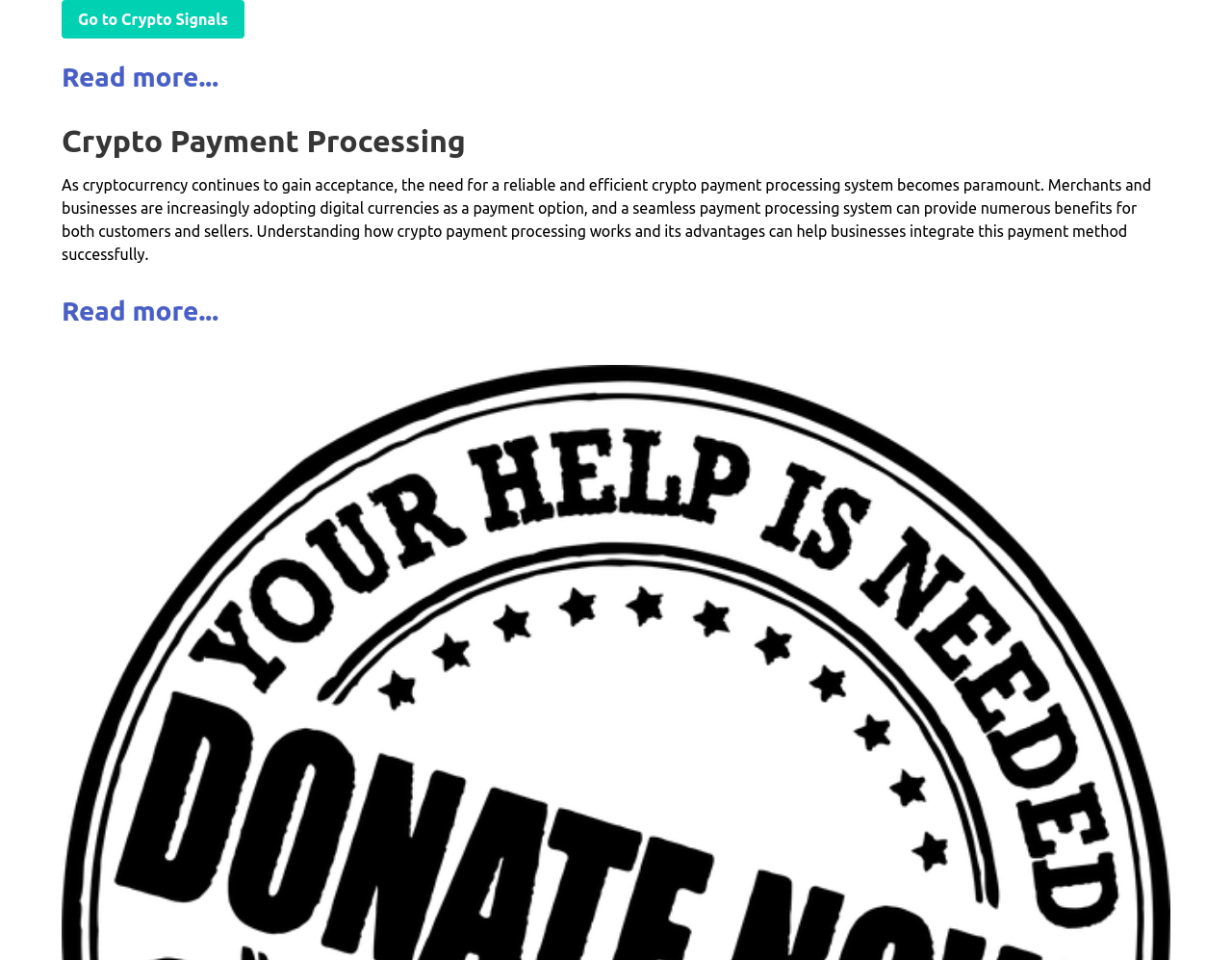What is the current trend in cryptocurrency?
Please answer the question as detailed as possible based on the image.

Based on the static text, it is mentioned that cryptocurrency continues to gain acceptance, implying that it is becoming more widely accepted and popular.